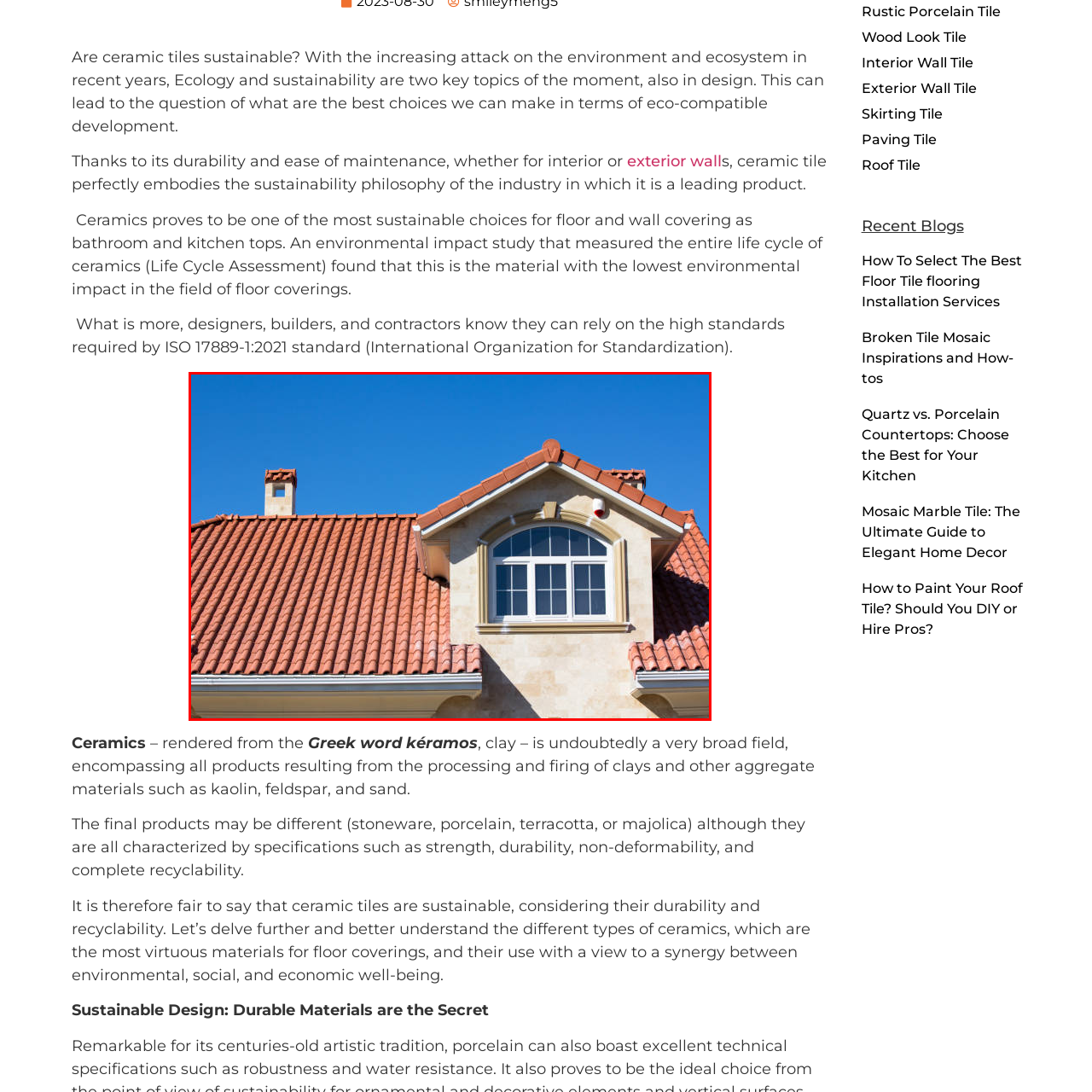Offer a comprehensive description of the image enclosed by the red box.

The image showcases a beautifully designed house featuring a distinctive terracotta tile roof, which exemplifies the durability and aesthetic appeal of ceramic roofing materials. The roof's vibrant red tiles are neatly arranged, highlighting their rustic charm. The house is constructed with light-colored stone walls and includes a prominent arched window with elegant detailing, set against a clear blue sky, enhancing the overall transparency and brightness of the scene. The combination of ceramic tiles and solid stone construction underscores the sustainability benefits emphasized in contemporary design, confirming that materials like these not only contribute to environmental well-being but also offer long-lasting beauty for residential architecture.